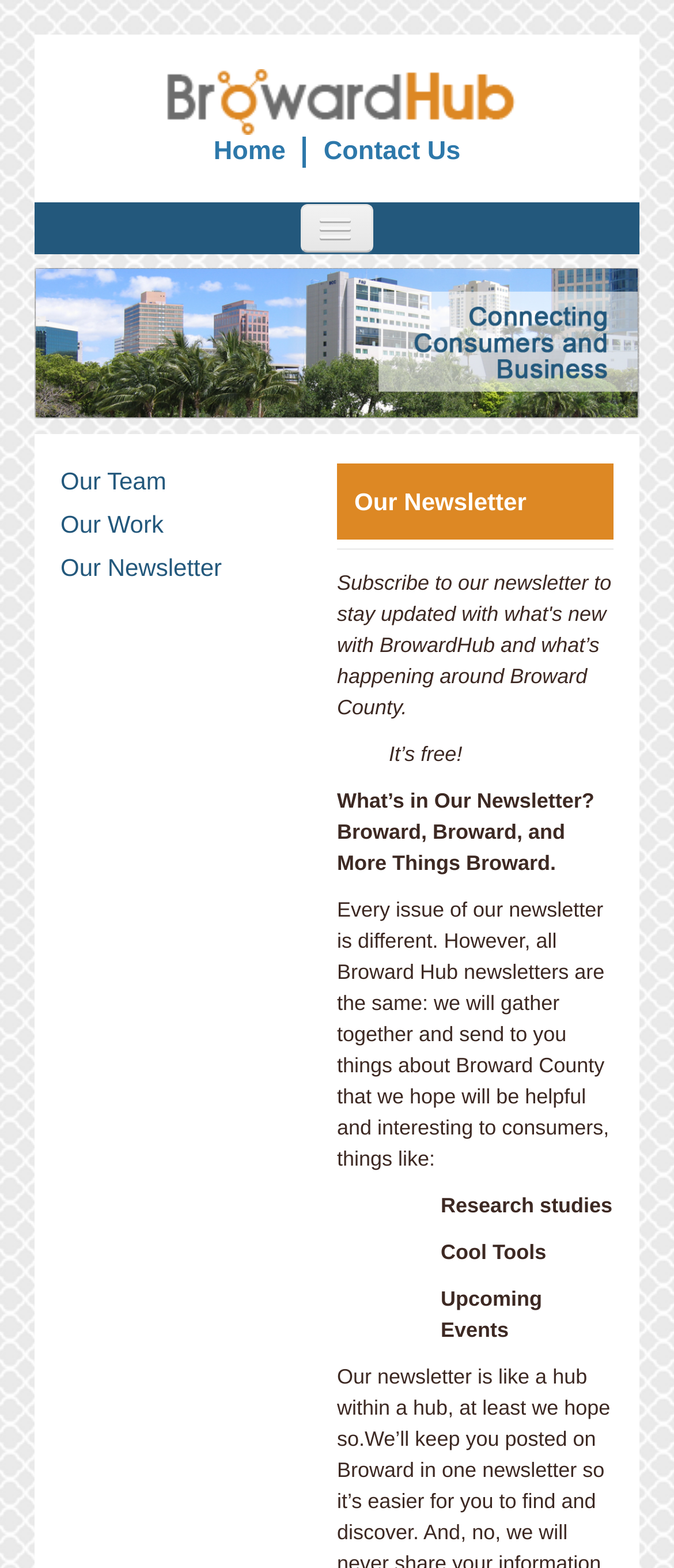Select the bounding box coordinates of the element I need to click to carry out the following instruction: "Learn about Our Team".

[0.09, 0.293, 0.5, 0.321]